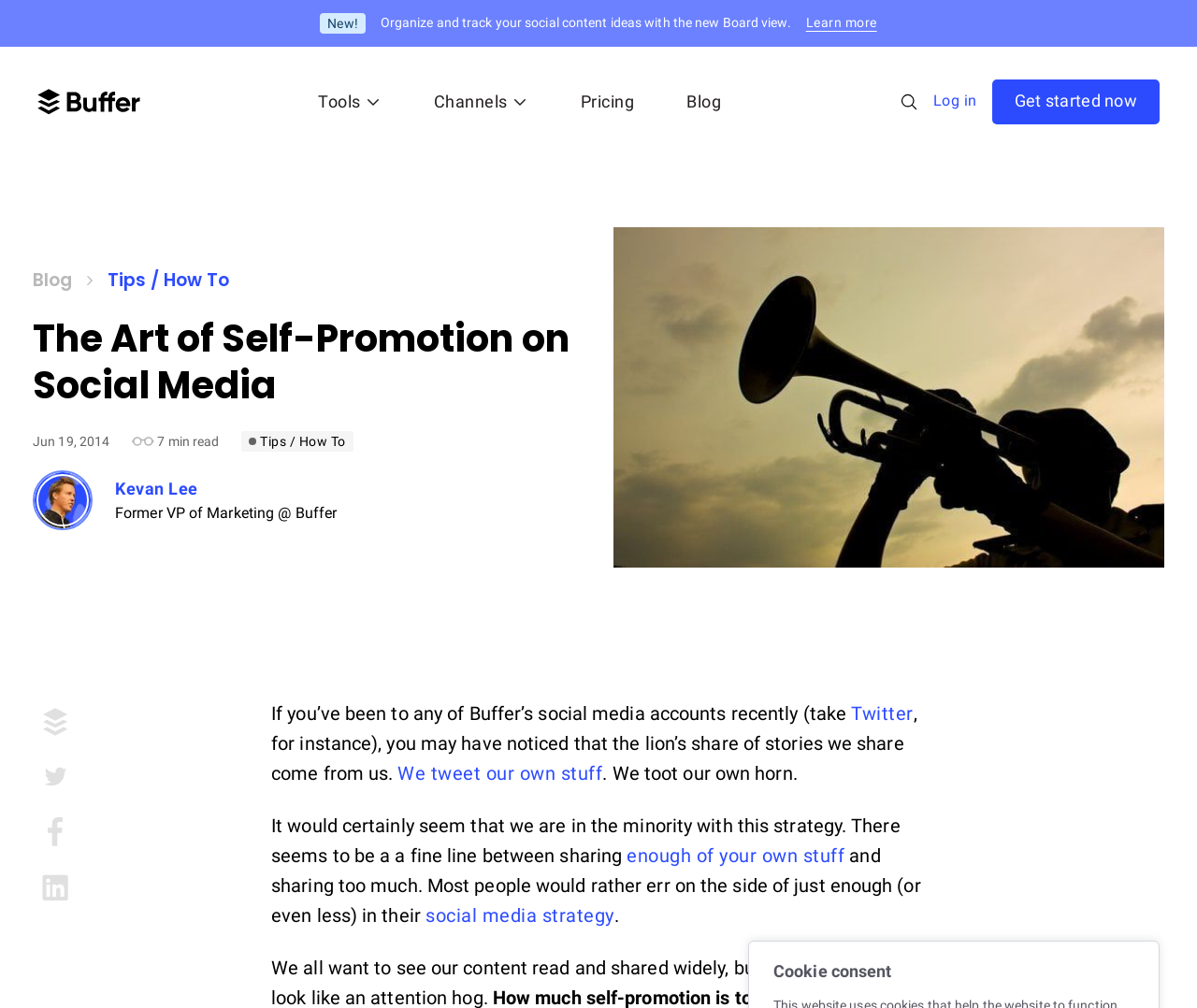Find the bounding box coordinates for the element that must be clicked to complete the instruction: "Search for blog articles". The coordinates should be four float numbers between 0 and 1, indicated as [left, top, right, bottom].

[0.751, 0.092, 0.767, 0.11]